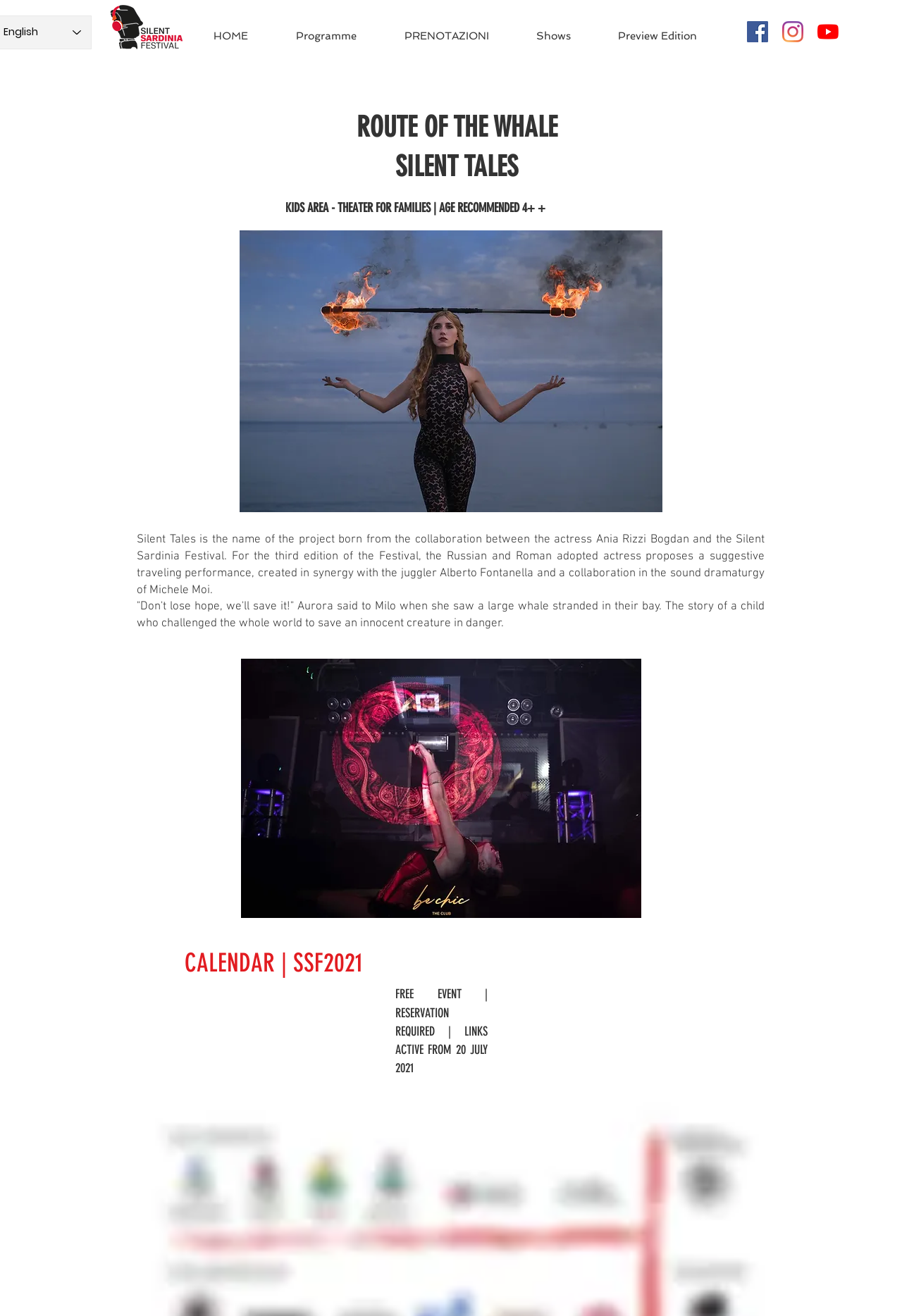Answer the question using only one word or a concise phrase: What is the name of the festival?

Silent Sardinia Festival